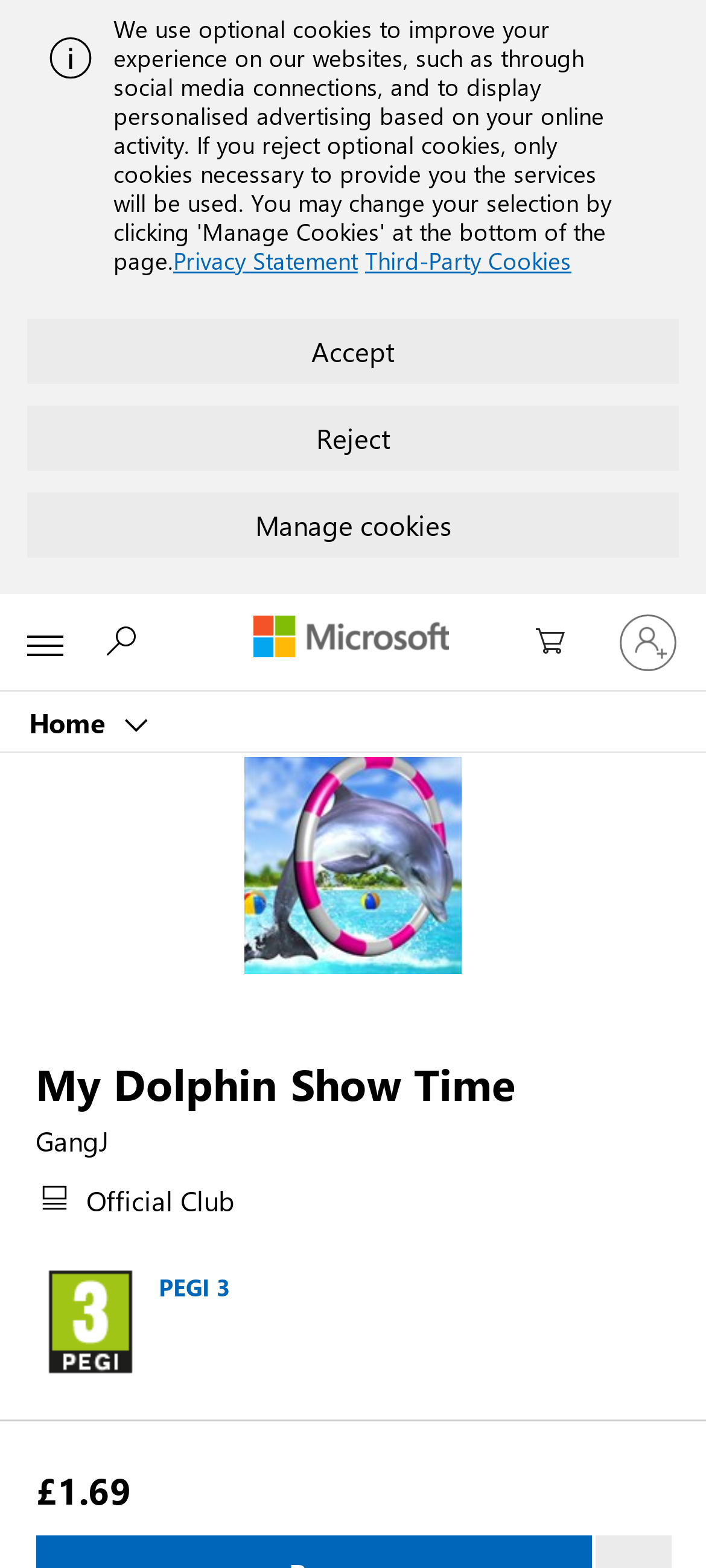Predict the bounding box of the UI element based on the description: "£1.69". The coordinates should be four float numbers between 0 and 1, formatted as [left, top, right, bottom].

[0.05, 0.934, 0.186, 0.965]